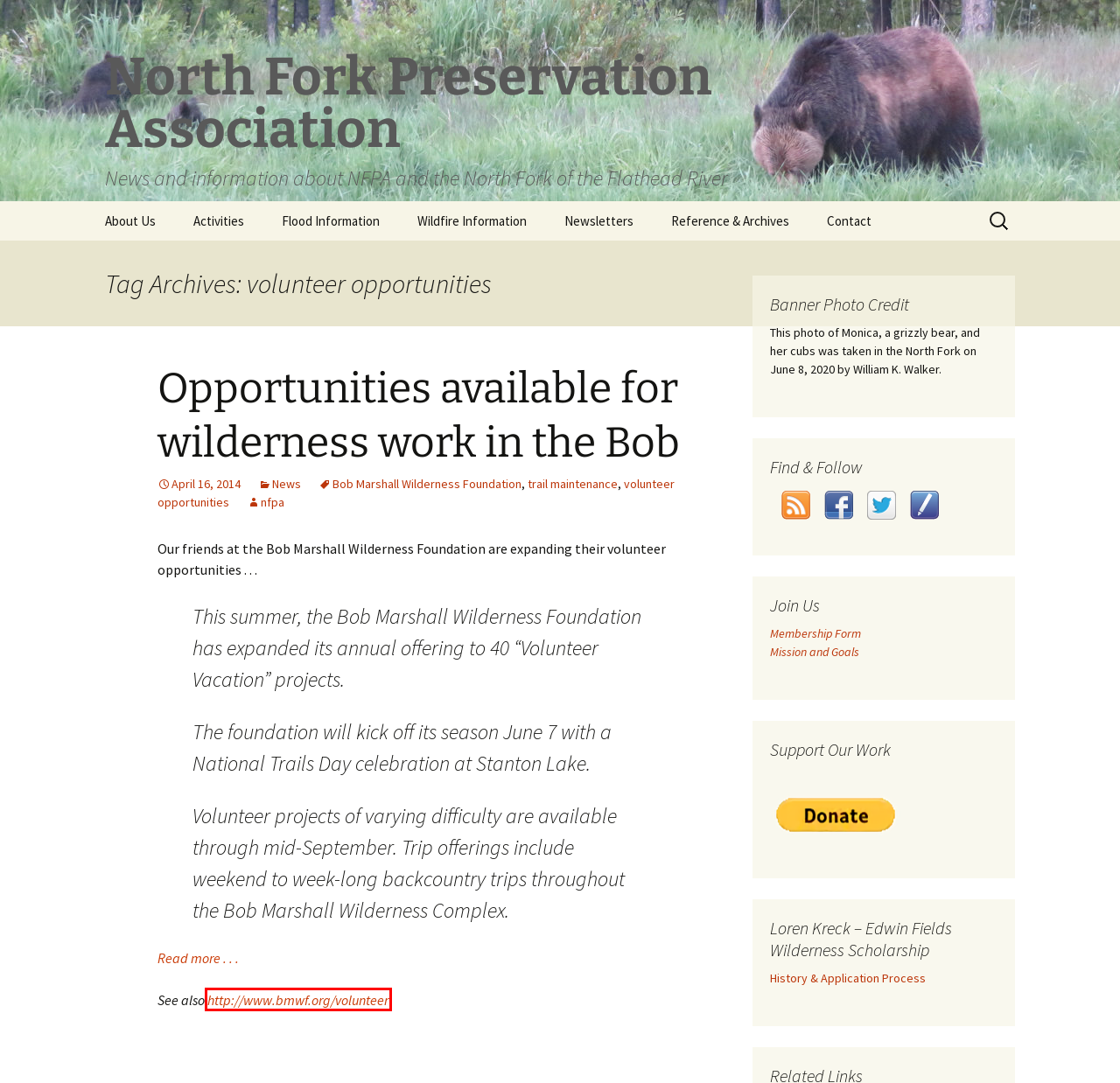Examine the screenshot of a webpage with a red bounding box around an element. Then, select the webpage description that best represents the new page after clicking the highlighted element. Here are the descriptions:
A. Annual Frog Day approaches | North Fork Preservation Association
B. NVDi - Computer and network consulting and support for small business
C. Contact | North Fork Preservation Association
D. Flathead Basin Commission
E. CrownRoundTable - Guide To Real Estate, Law & Business
F. Bob Marshall Wilderness Foundation
G. Meet the Board | North Fork Preservation Association
H. Volunteer Adventures — Bob Marshall Wilderness Foundation

H